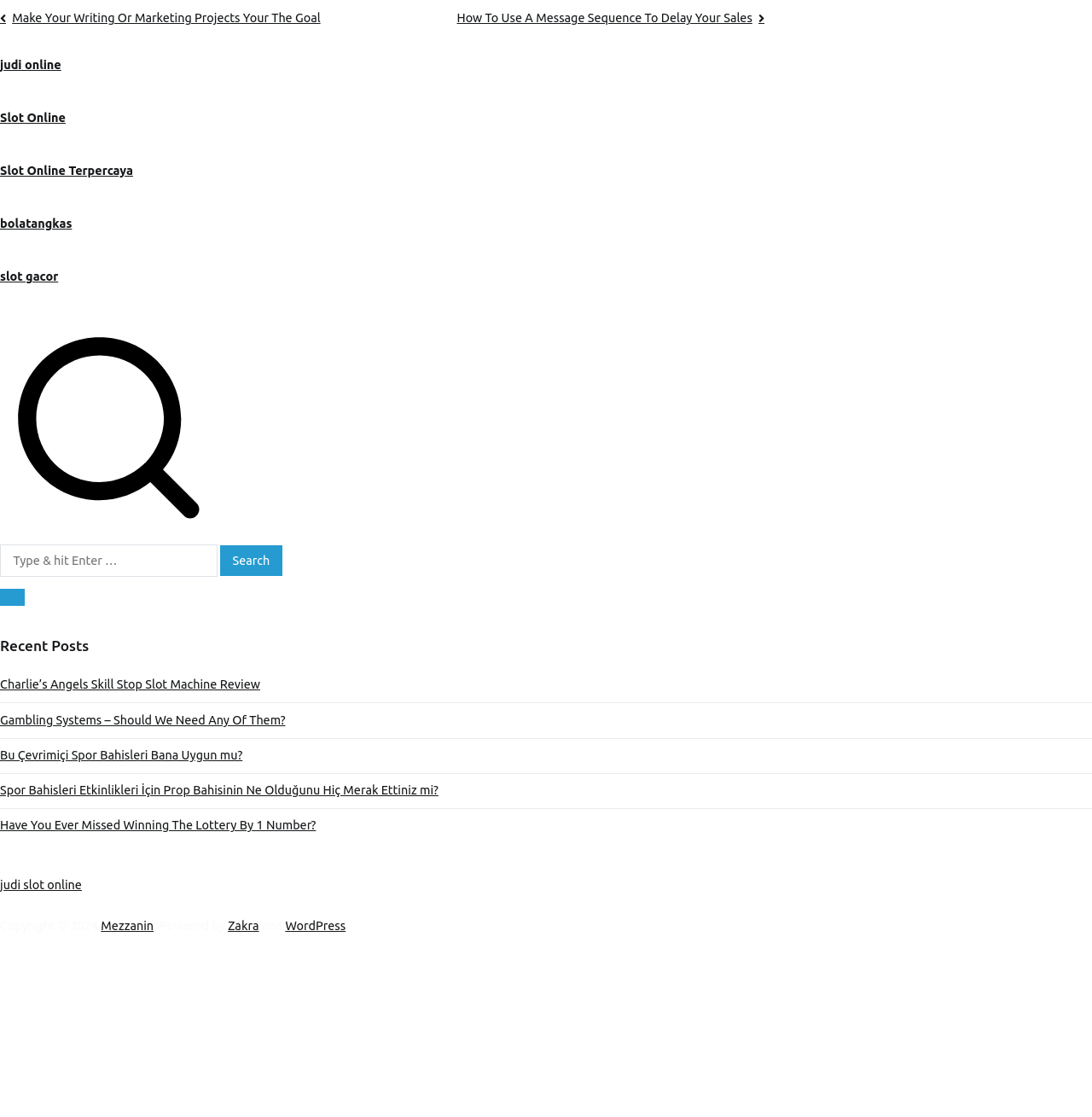Determine the bounding box coordinates for the area that needs to be clicked to fulfill this task: "Check the copyright information". The coordinates must be given as four float numbers between 0 and 1, i.e., [left, top, right, bottom].

[0.0, 0.823, 0.092, 0.835]